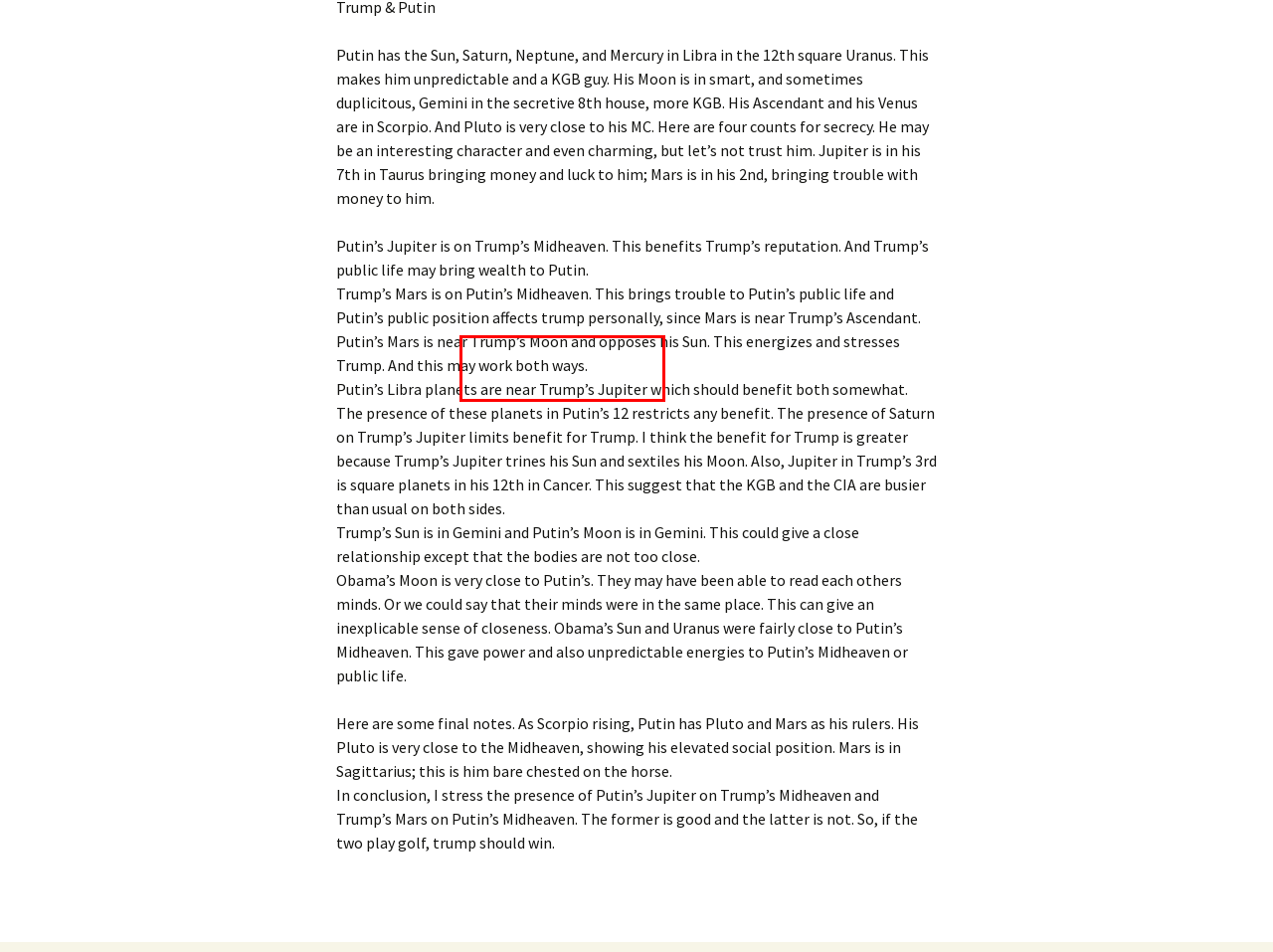You have a screenshot of a webpage where a red bounding box highlights a specific UI element. Identify the description that best matches the resulting webpage after the highlighted element is clicked. The choices are:
A. Sign Series, Taurus | Leslie Marlar
B. June ’20 STAR Guild Report | Leslie Marlar
C. htpp://www.meetup.com/star-guild-astrology-meetup | Leslie Marlar
D. From the Desk of Leslie Feb.’14 | Leslie Marlar
E. The Astrology of Spiritualism | Leslie Marlar
F. Events of 2019 | Leslie Marlar
G. Feb. ’18 Newsletter | Leslie Marlar
H. Sun Signs for May ’24 | Leslie Marlar

C